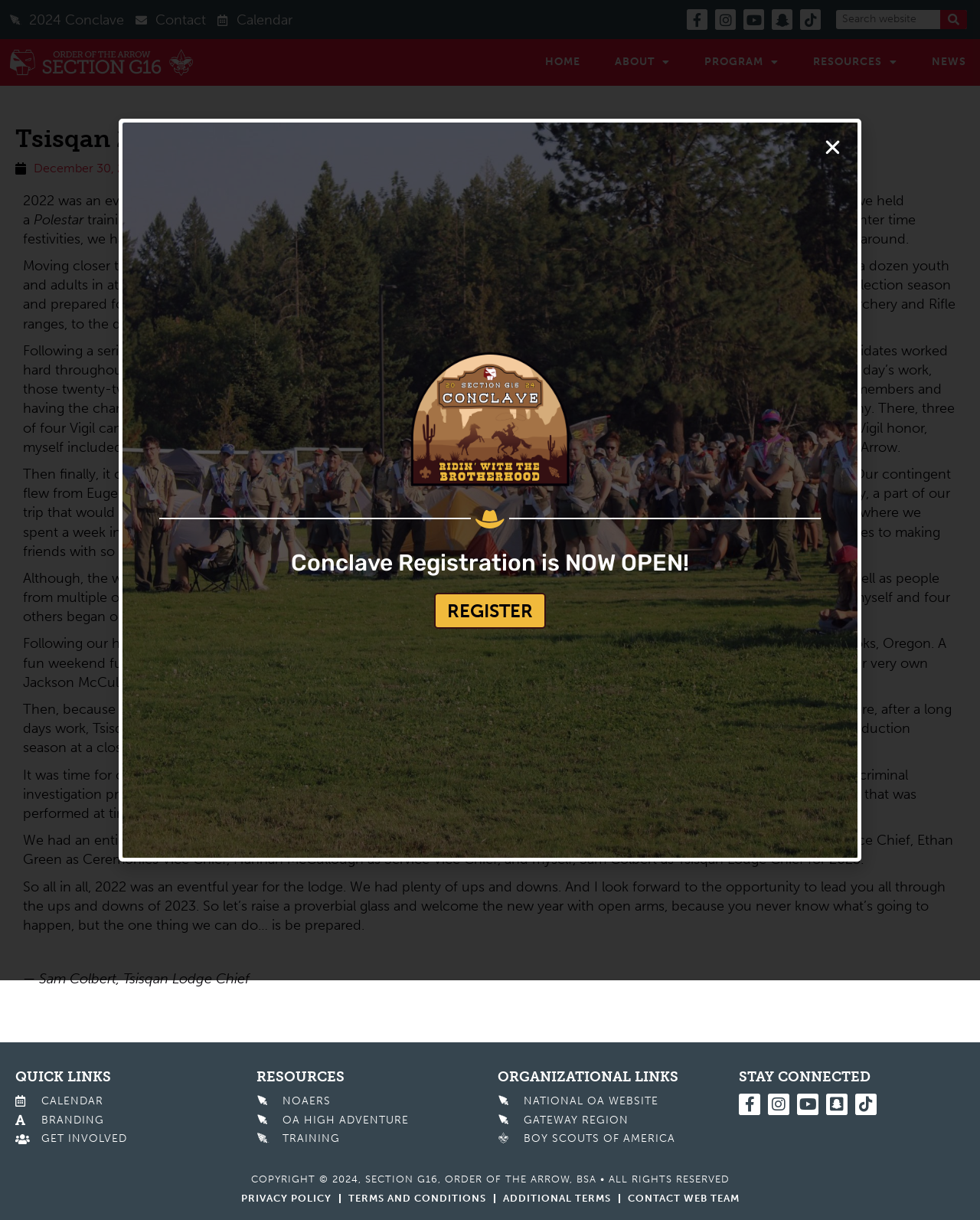Identify the bounding box for the given UI element using the description provided. Coordinates should be in the format (top-left x, top-left y, bottom-right x, bottom-right y) and must be between 0 and 1. Here is the description: DPX-5030C

None